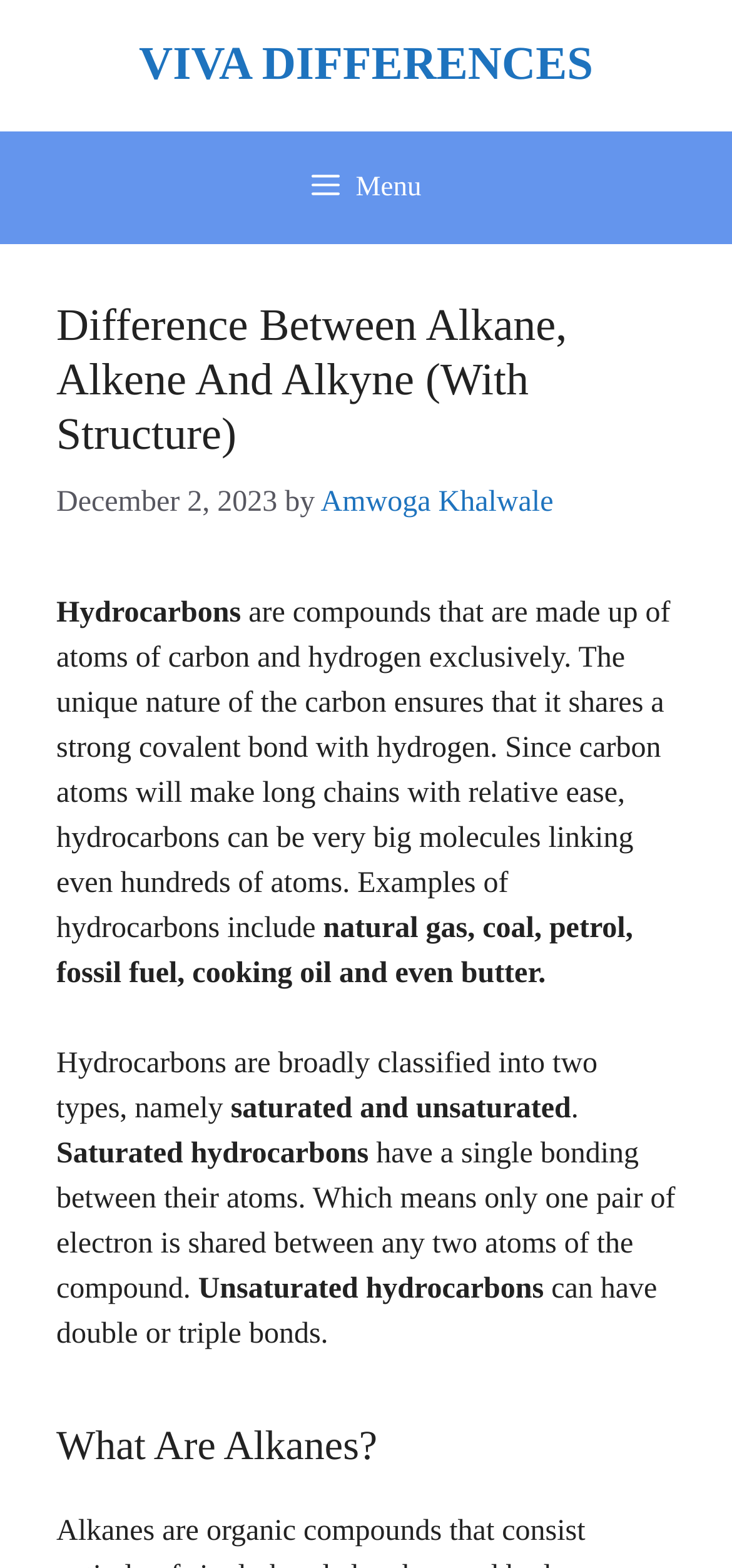What are some examples of hydrocarbons?
Please describe in detail the information shown in the image to answer the question.

The webpage provides a list of examples of hydrocarbons, which includes natural gas, coal, petrol, fossil fuel, cooking oil, and even butter, illustrating the diversity of hydrocarbons in everyday life.